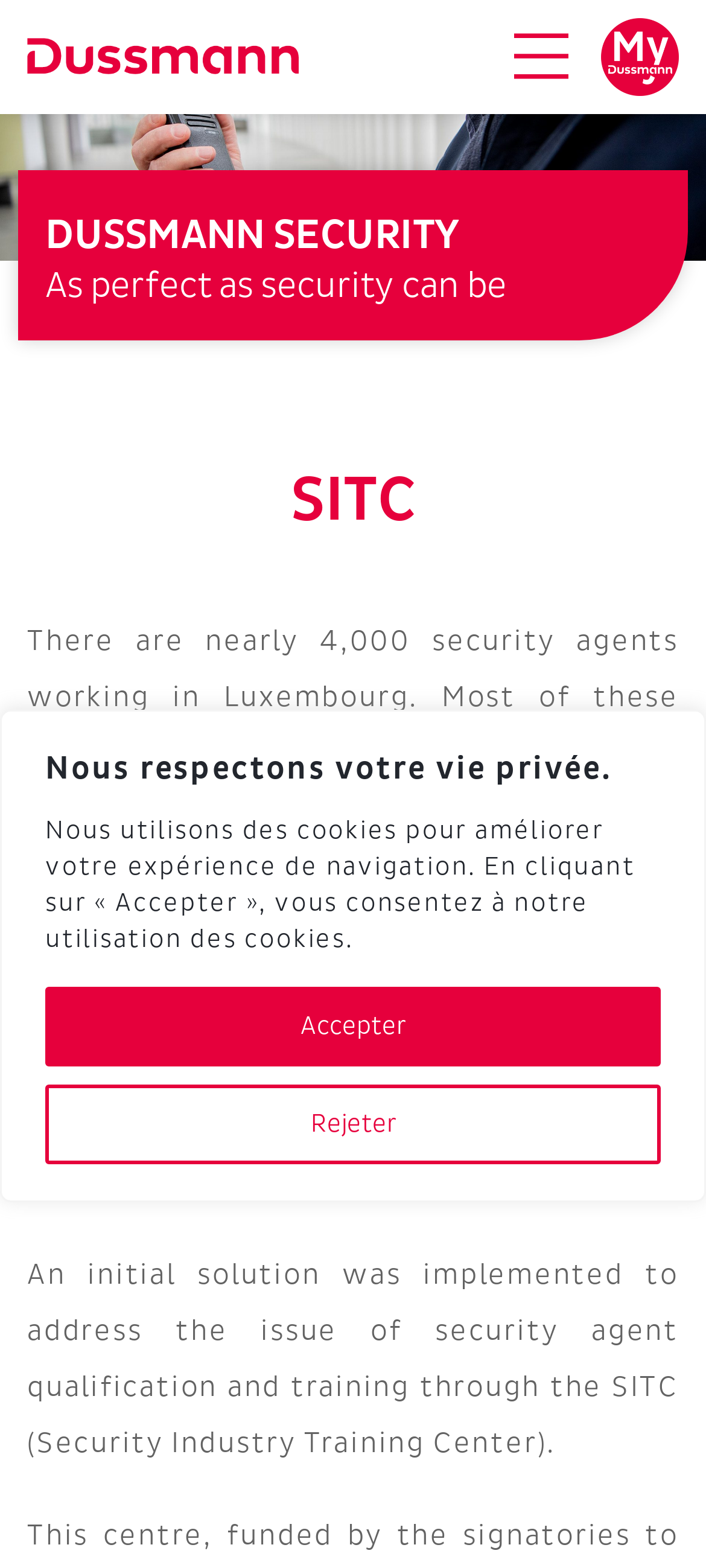Calculate the bounding box coordinates of the UI element given the description: "Accepter".

[0.064, 0.629, 0.936, 0.68]